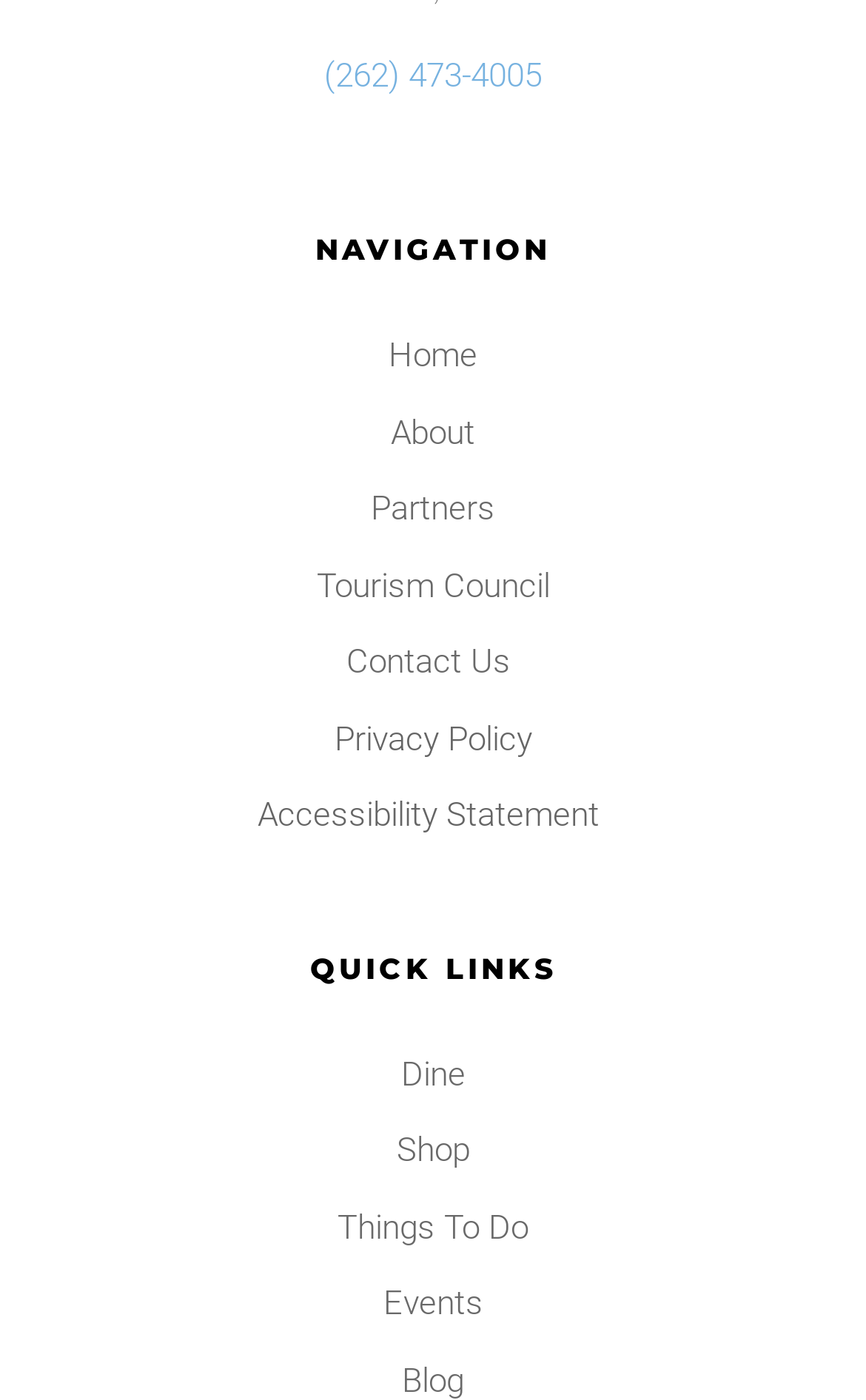Could you find the bounding box coordinates of the clickable area to complete this instruction: "access Privacy Policy"?

[0.386, 0.513, 0.614, 0.542]